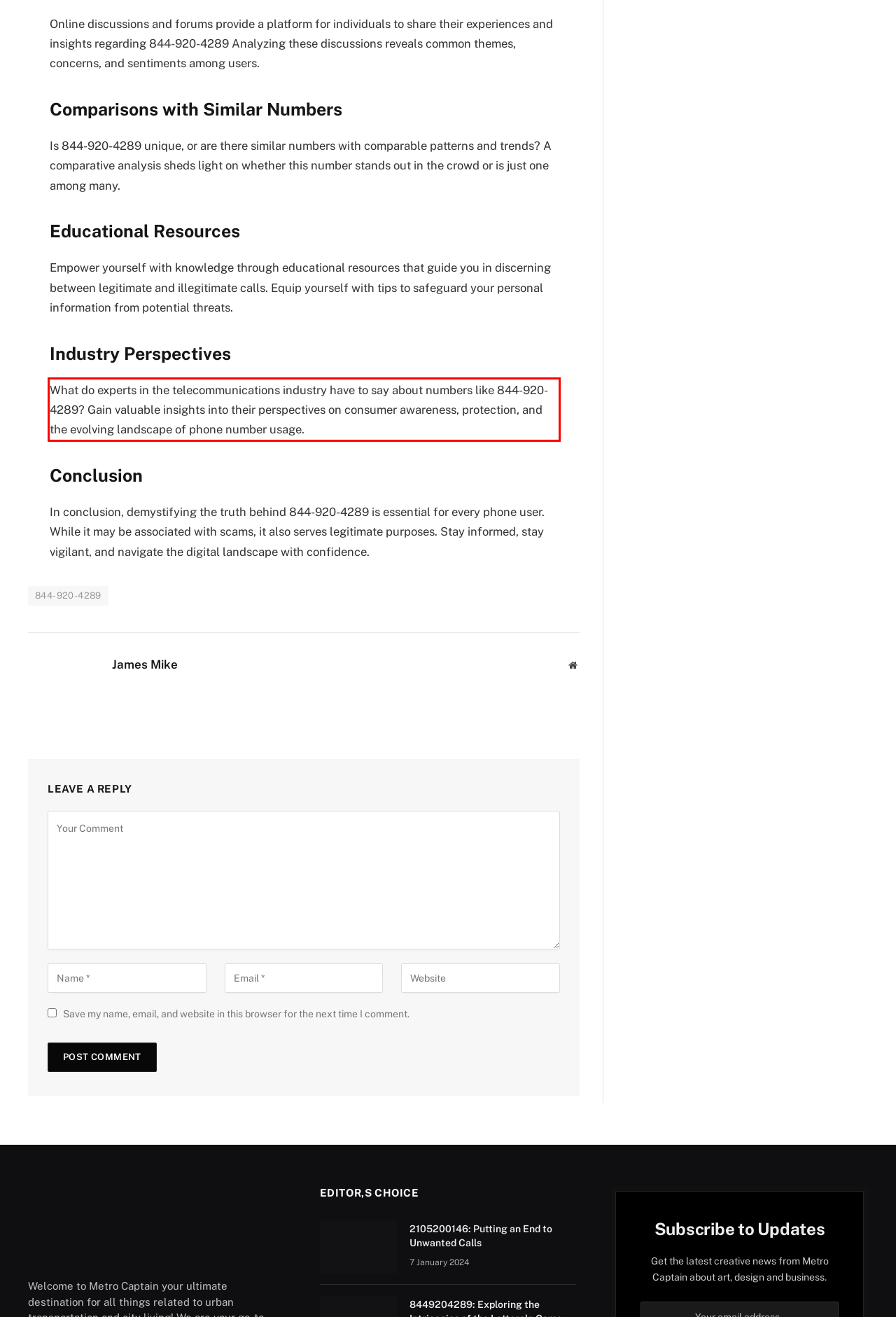Please identify and extract the text from the UI element that is surrounded by a red bounding box in the provided webpage screenshot.

What do experts in the telecommunications industry have to say about numbers like 844-920-4289? Gain valuable insights into their perspectives on consumer awareness, protection, and the evolving landscape of phone number usage.